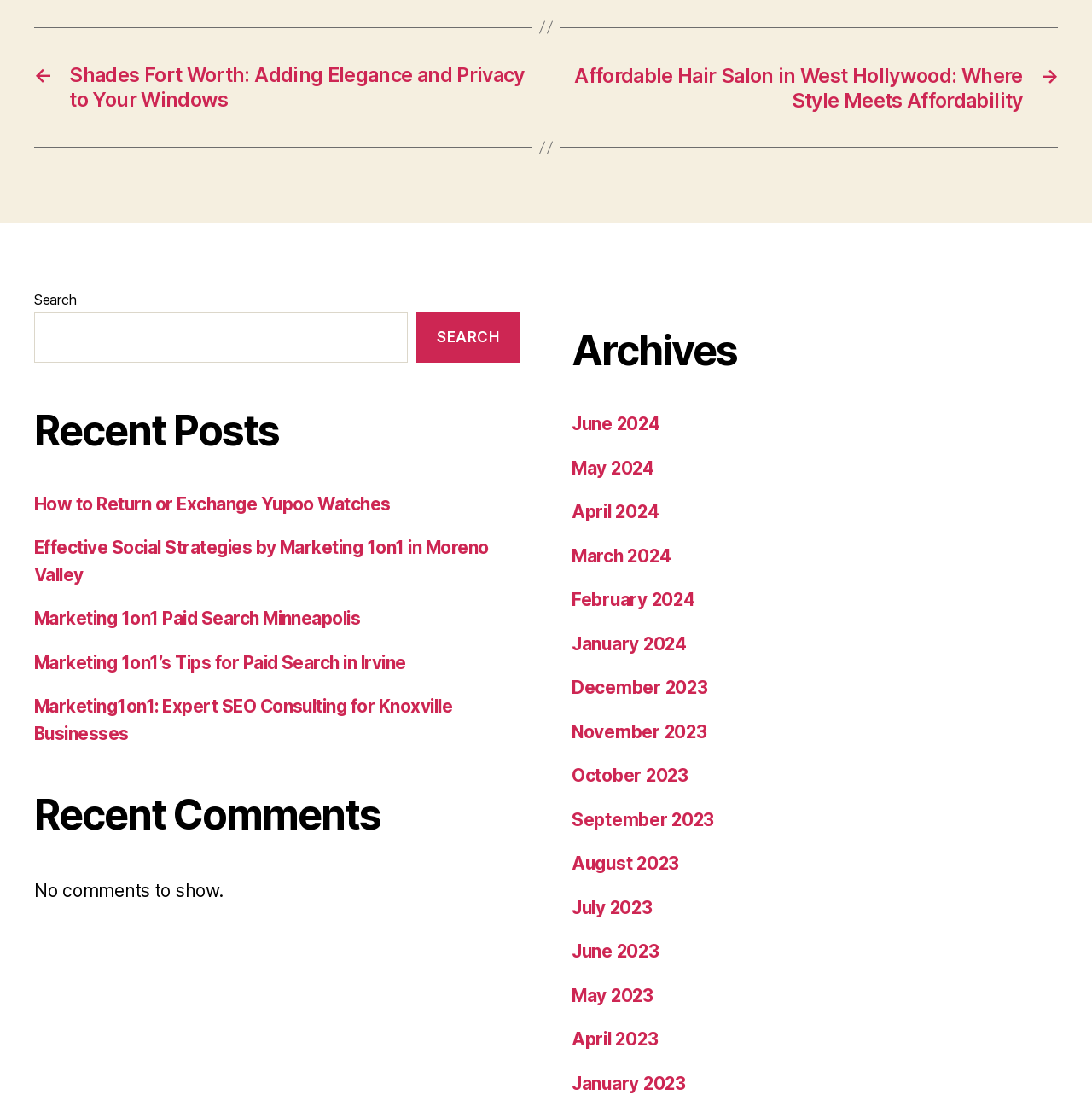Provide a short answer to the following question with just one word or phrase: What is the message displayed when there are no comments?

No comments to show.